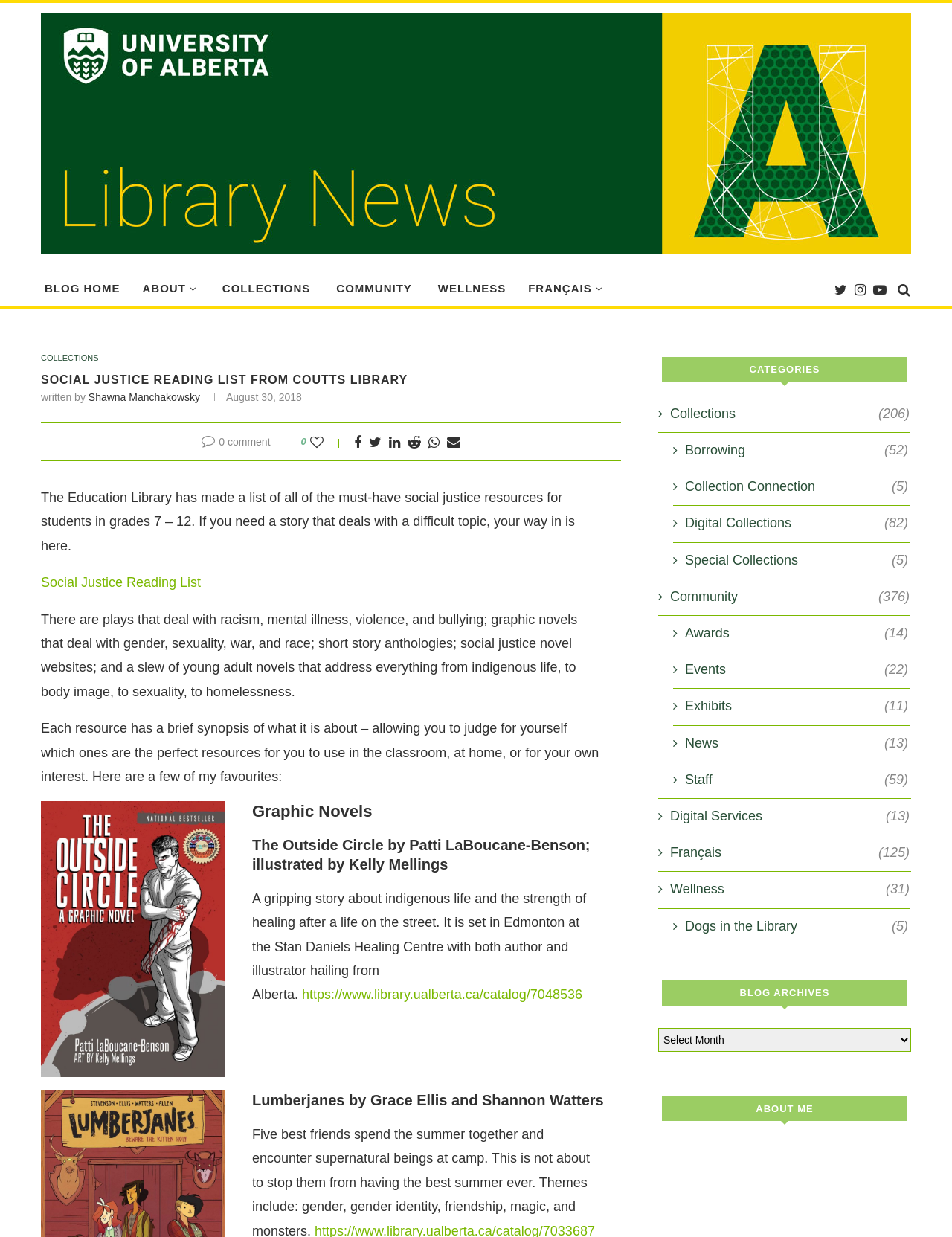Offer a comprehensive description of the webpage’s content and structure.

This webpage is about a social justice reading list for students in grades 7-12, provided by the Education Library. At the top, there is a logo and a link to the news library website. Below that, there is a navigation menu with links to various sections, including blog home, about, collections, community, wellness, and français.

The main content of the page is divided into sections. The first section has a heading "Social Justice Reading List from Coutts Library" and a brief introduction to the list. Below that, there is a paragraph describing the types of resources available, including plays, graphic novels, short story anthologies, and young adult novels that address various social justice topics.

The next section is dedicated to graphic novels, with a heading and a brief description of each novel. The first graphic novel featured is "The Outside Circle" by Patti LaBoucane-Benson, with a brief synopsis and a link to the library catalog. There is also an image of the book cover.

On the right side of the page, there is a complementary section with links to various categories, including collections, borrowing, digital collections, and community. There are also links to awards, events, exhibits, news, staff, digital services, français, wellness, and dogs in the library.

At the bottom of the page, there are two more complementary sections, one with a heading "BLOG ARCHIVES" and a combobox to select a month, and another with a heading "ABOUT ME".